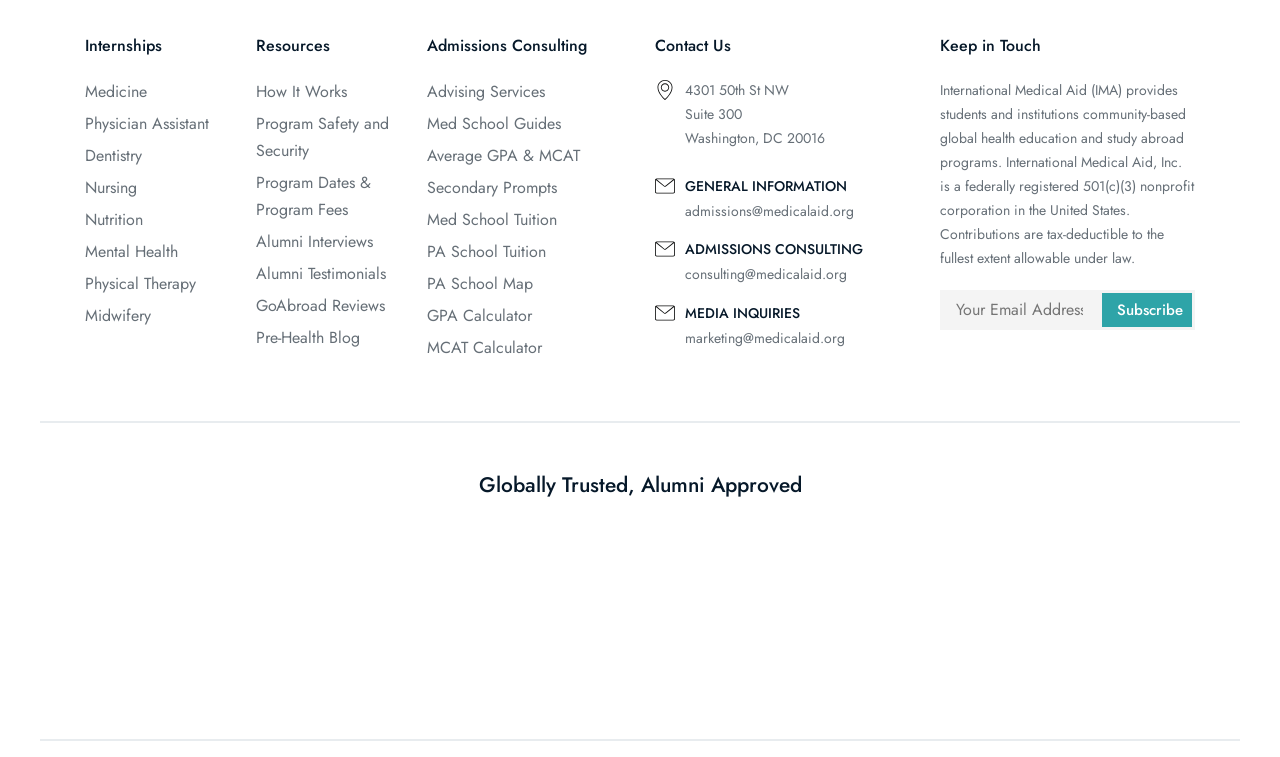Please answer the following query using a single word or phrase: 
What is the main category of internships offered?

Medicine